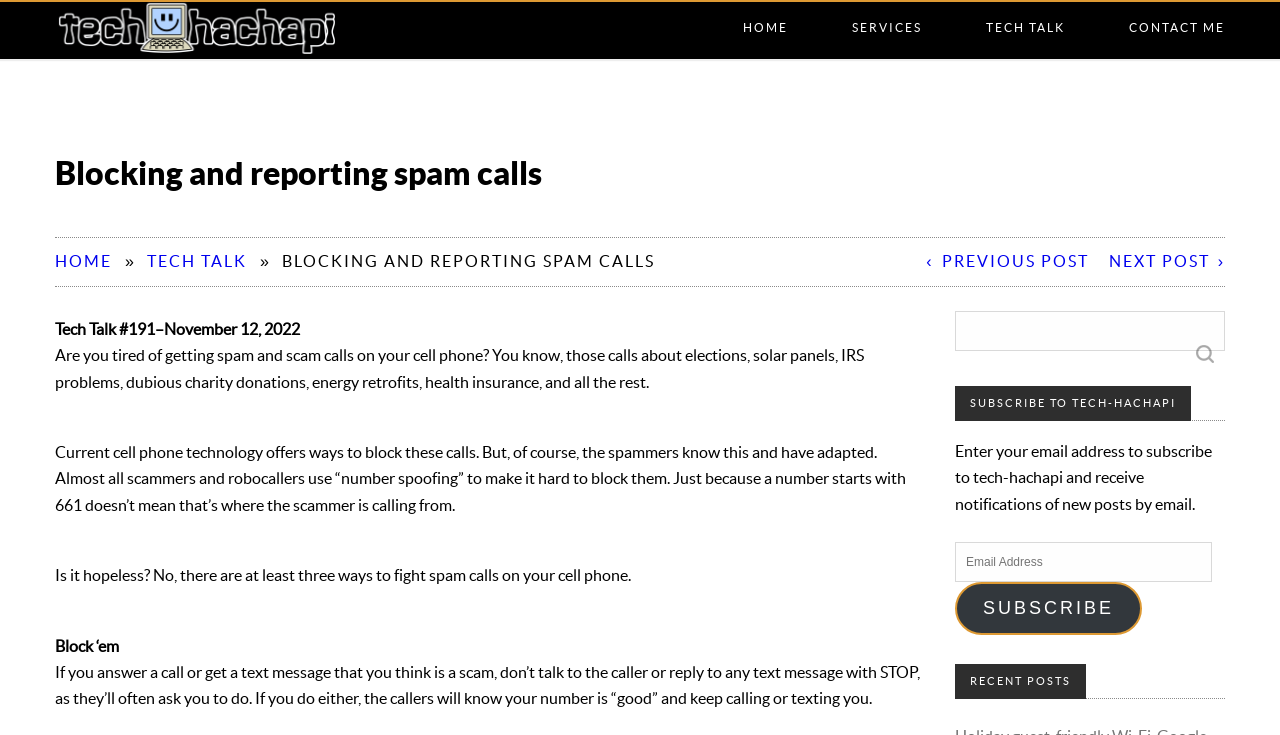Highlight the bounding box coordinates of the element you need to click to perform the following instruction: "Go to TECH TALK."

[0.77, 0.0, 0.832, 0.019]